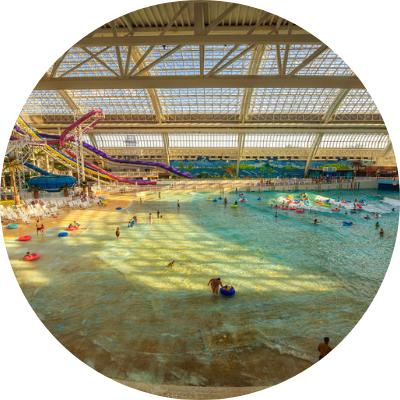Provide a thorough and detailed caption for the image.

The image depicts the vibrant water park area of the West Edmonton Mall, showcasing a spacious indoor aquatic environment filled with visitors enjoying various water activities. The scene features a large wave pool where people are floating on colorful inner tubes, while others engage in play. Towering water slides, adorned in bright colors, ascend in the background, hinting at the thrilling rides available. Sunlight streams through the expansive glass ceiling, lighting up the water and creating a lively atmosphere. This iconic destination is perfect for families looking to soak up fun during Edmonton's summer months.